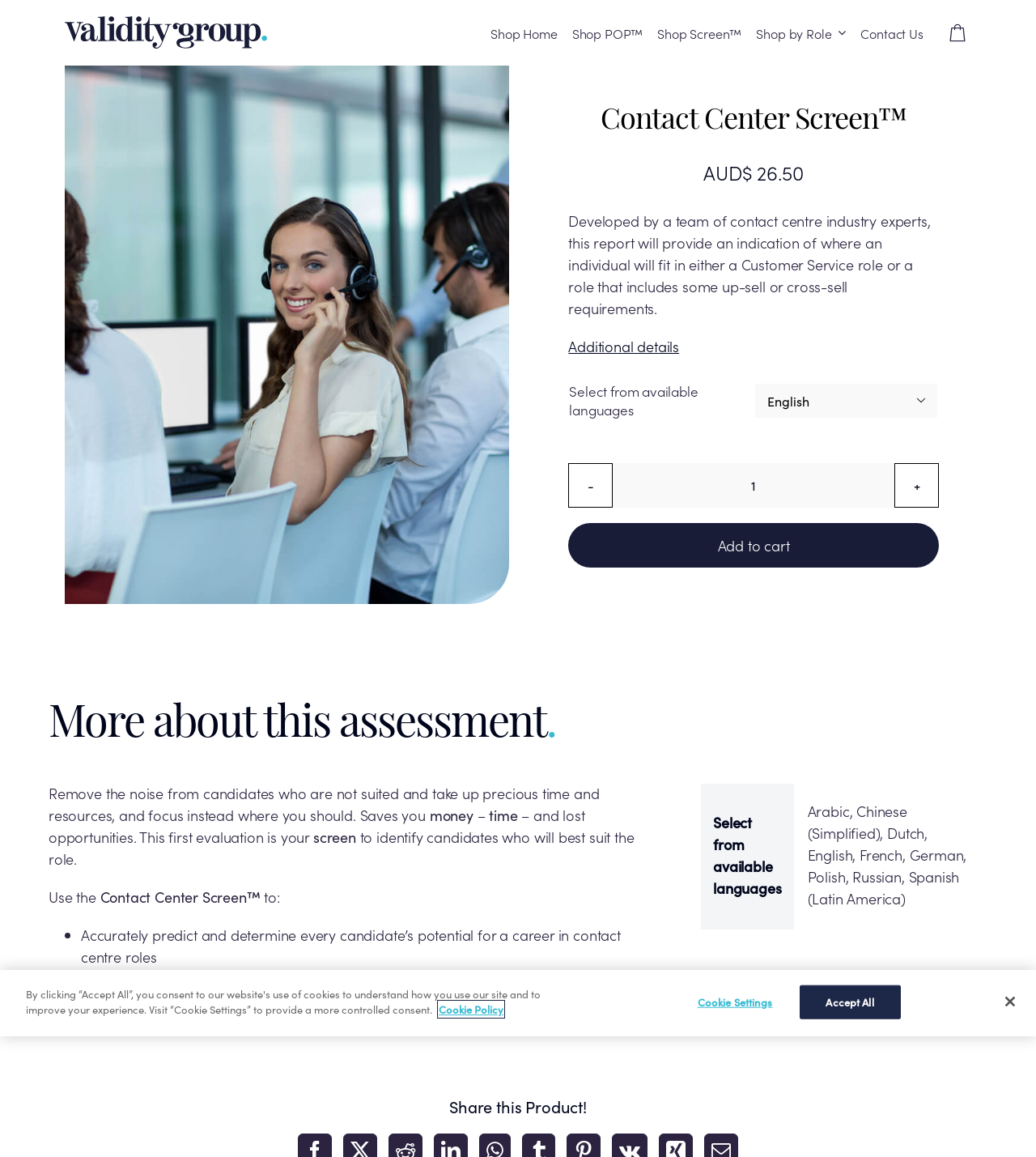What is the name of the product?
Using the image as a reference, answer the question with a short word or phrase.

Contact Center Screen